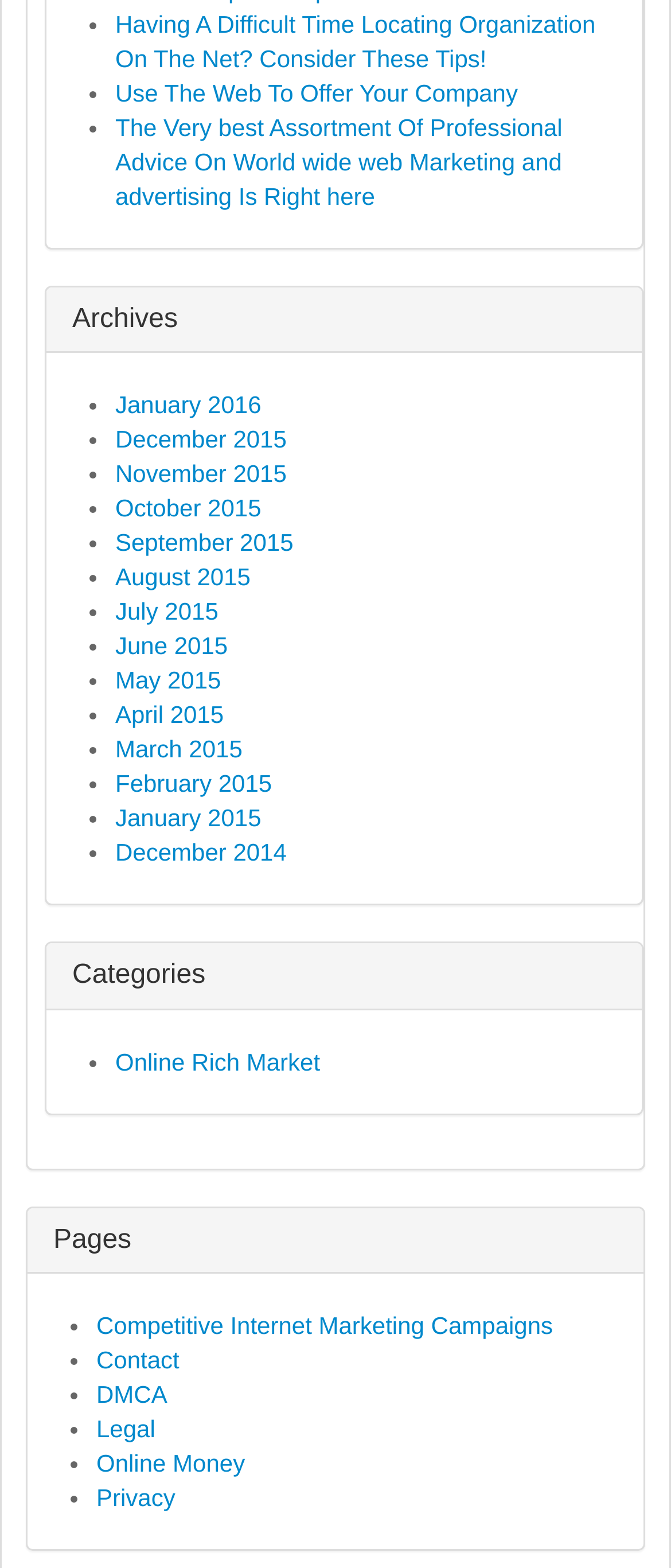Using the information in the image, could you please answer the following question in detail:
How many list markers are on this webpage?

I counted the number of list markers (•) on this webpage and found 20, which are used to indicate the start of each list item.